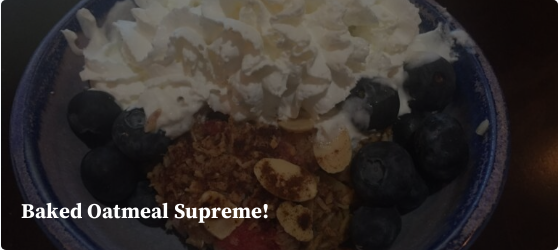Generate an in-depth description of the image.

Indulge in the deliciousness of "Baked Oatmeal Supreme!" showcasing a warm, hearty serving nestled in a beautifully crafted blue bowl. Topped generously with fluffy whipped cream and surrounded by fresh blueberries, this delightful dish tempts with its sweet aroma and inviting presentation. A blend of oats, nuts, and a hint of fruits forms the perfect comfort food, inviting you to savor each bite. Enjoy the blend of flavors and textures that make this oatmeal a supreme treat any time of day!